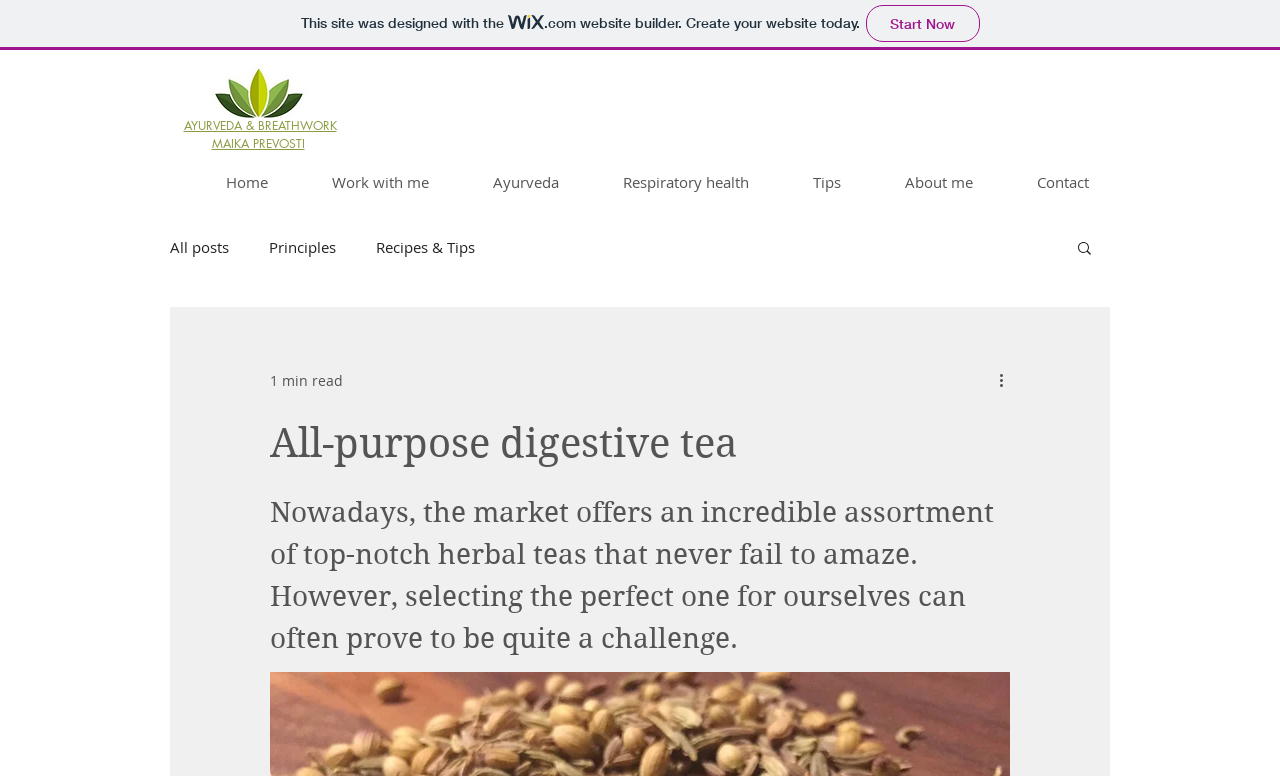Please determine and provide the text content of the webpage's heading.

All-purpose digestive tea